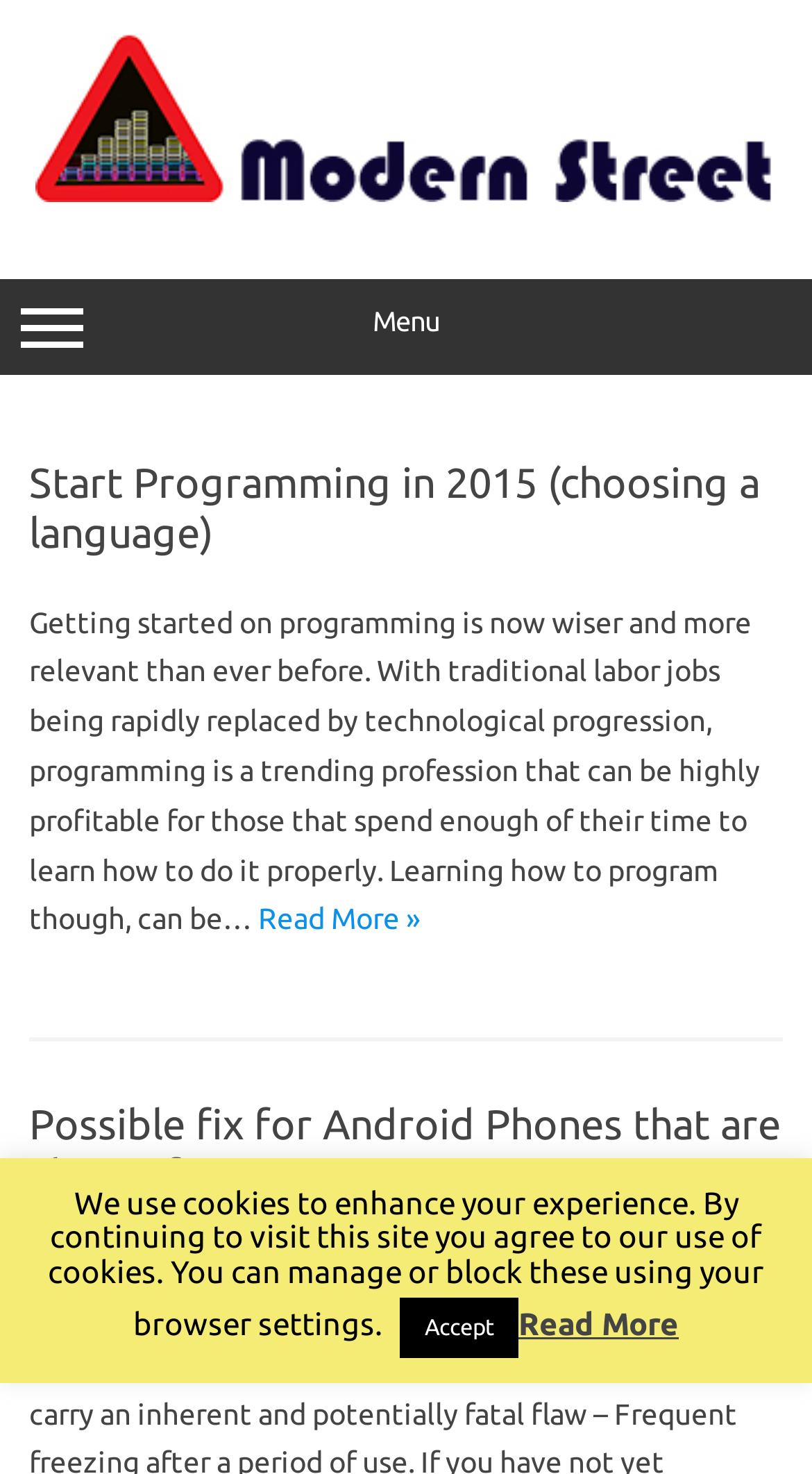How many links are in the first article?
Refer to the image and respond with a one-word or short-phrase answer.

2